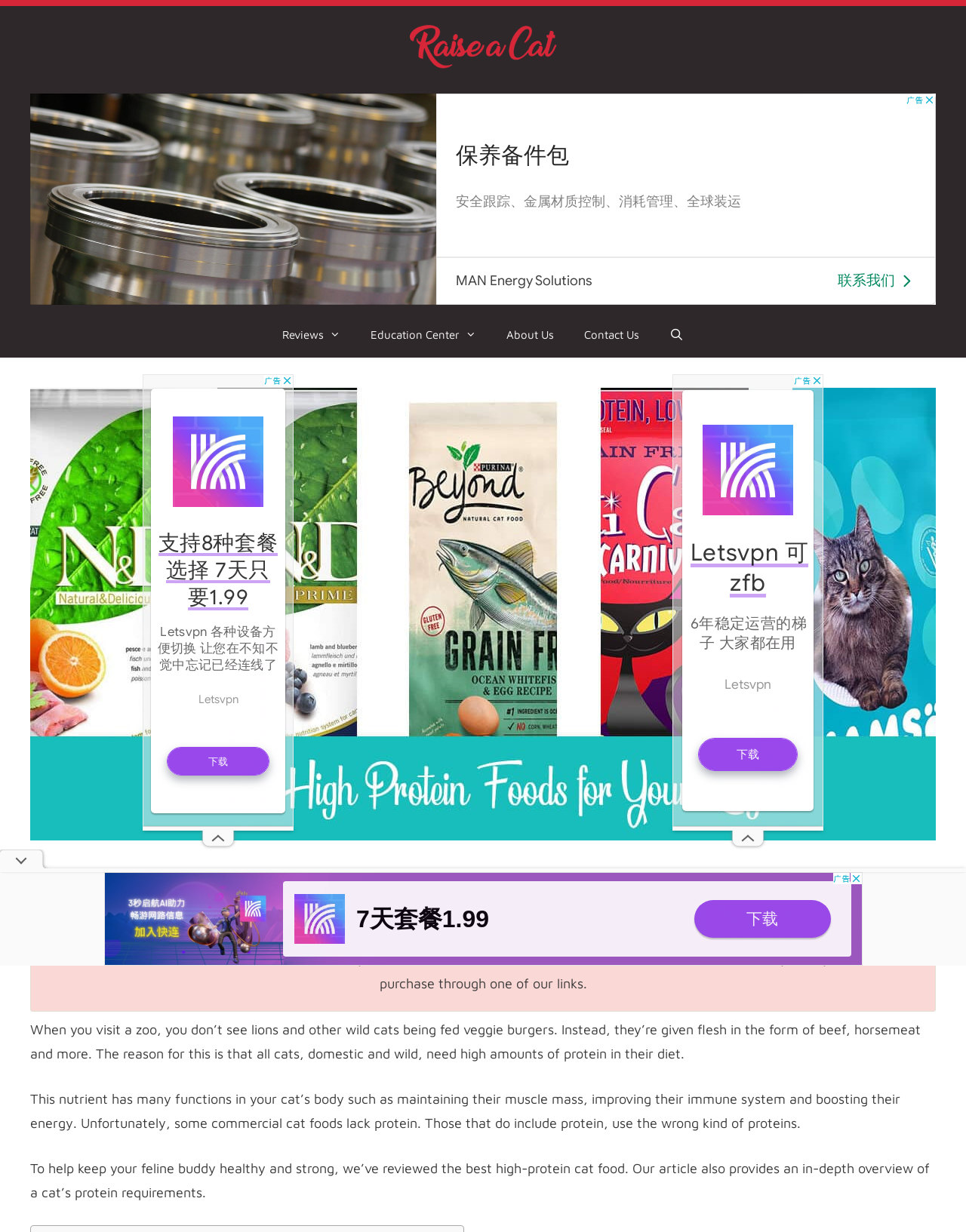How many choices of high protein cat food are reviewed?
Refer to the image and provide a concise answer in one word or phrase.

7